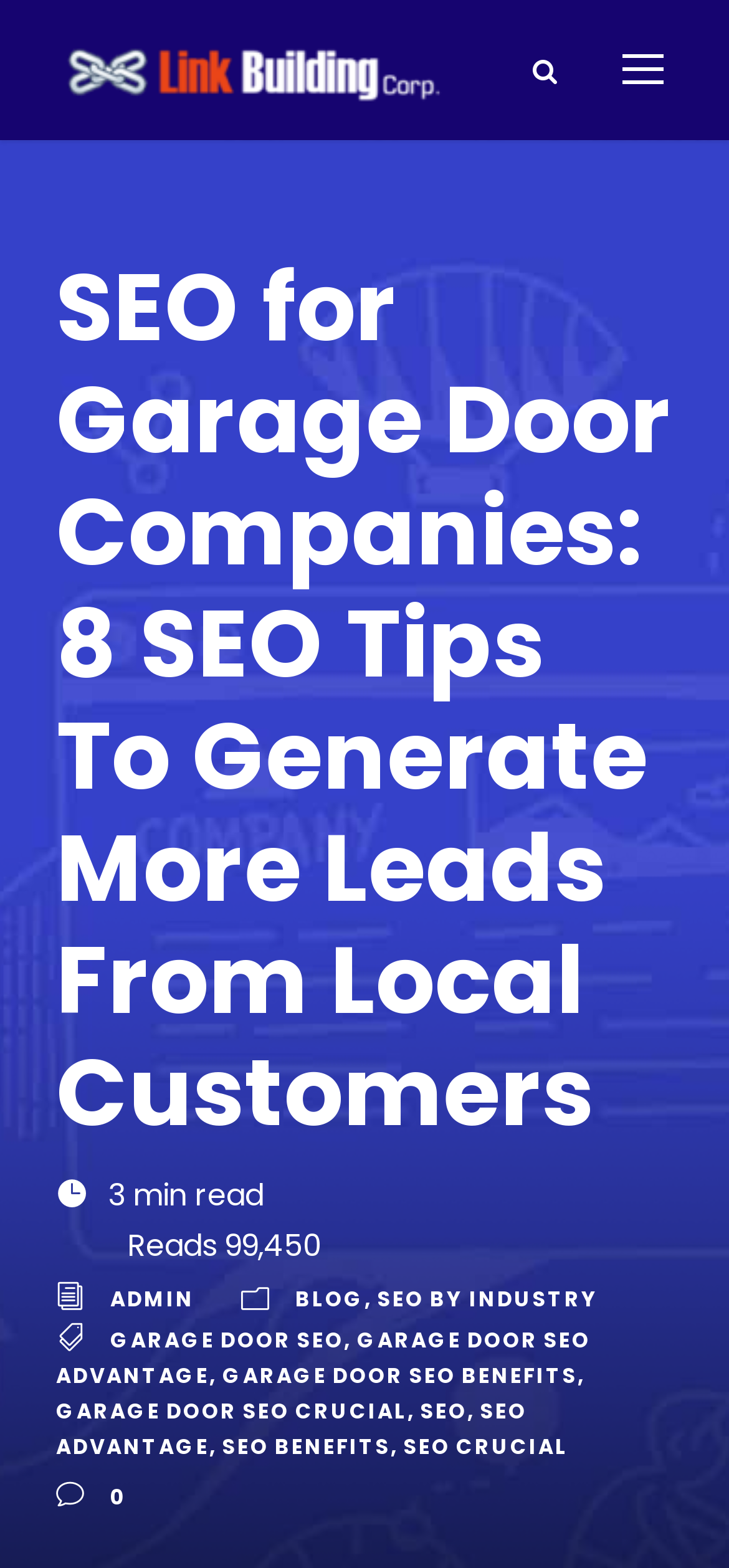Please determine the bounding box coordinates of the section I need to click to accomplish this instruction: "Visit the blog page".

[0.405, 0.819, 0.5, 0.838]